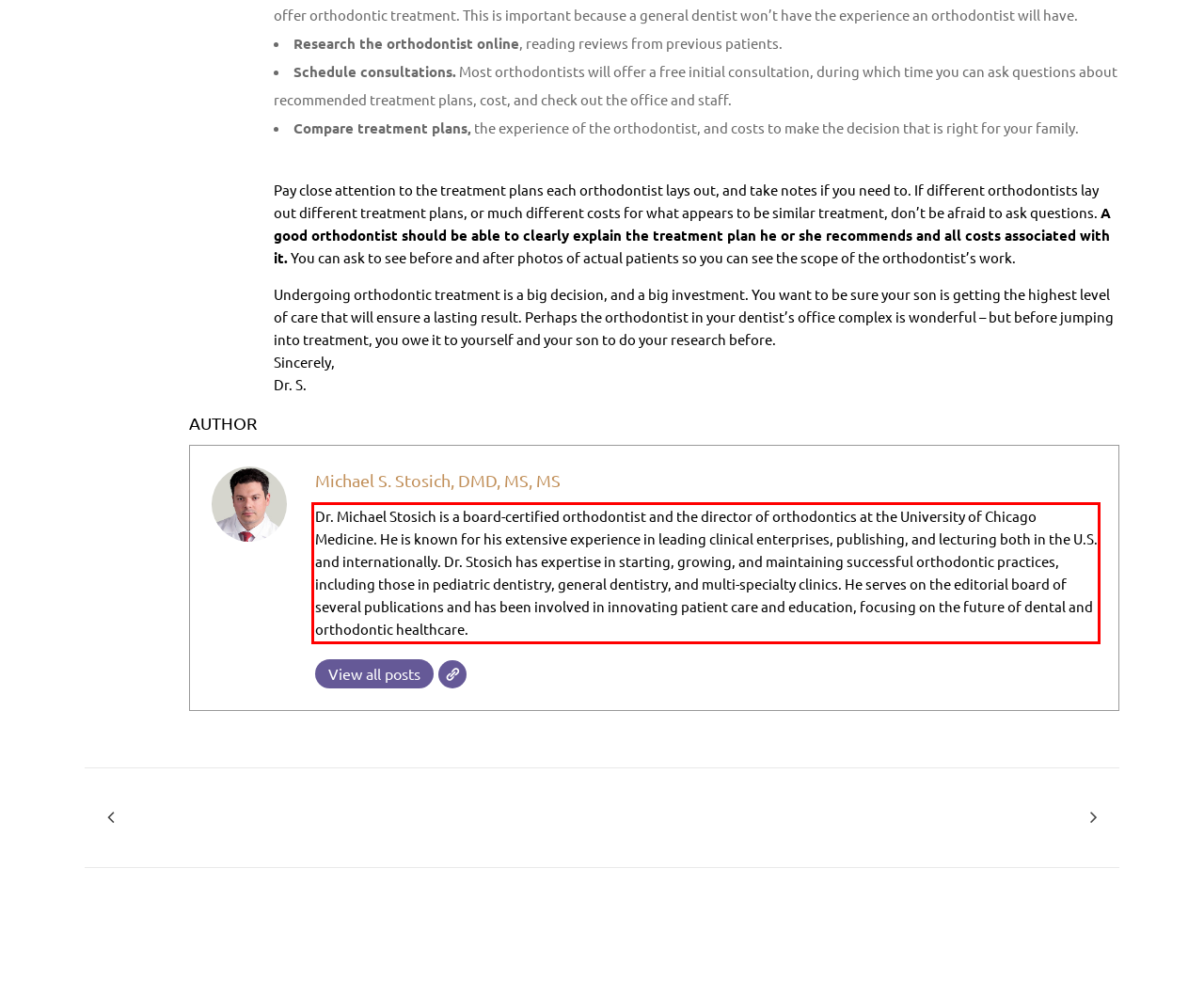Perform OCR on the text inside the red-bordered box in the provided screenshot and output the content.

Dr. Michael Stosich is a board-certified orthodontist and the director of orthodontics at the University of Chicago Medicine. He is known for his extensive experience in leading clinical enterprises, publishing, and lecturing both in the U.S. and internationally. Dr. Stosich has expertise in starting, growing, and maintaining successful orthodontic practices, including those in pediatric dentistry, general dentistry, and multi-specialty clinics. He serves on the editorial board of several publications and has been involved in innovating patient care and education, focusing on the future of dental and orthodontic healthcare.